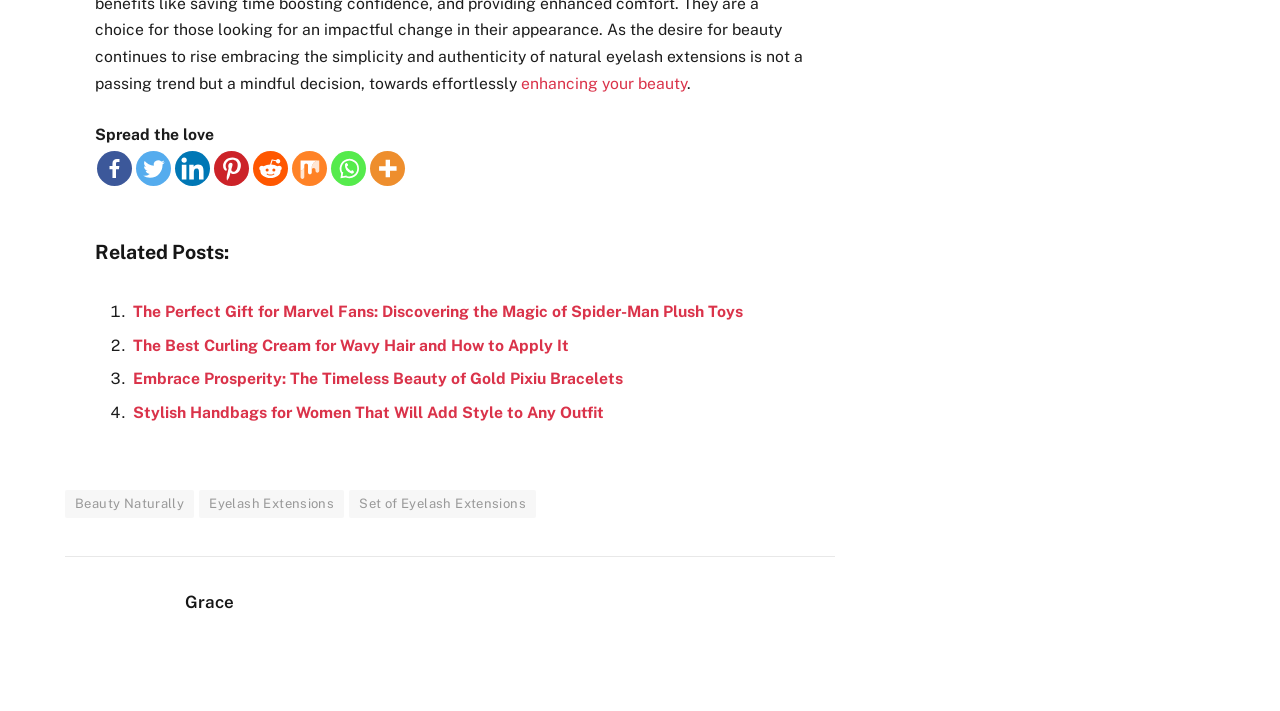Highlight the bounding box coordinates of the element that should be clicked to carry out the following instruction: "Visit Beauty Naturally". The coordinates must be given as four float numbers ranging from 0 to 1, i.e., [left, top, right, bottom].

[0.051, 0.689, 0.152, 0.729]